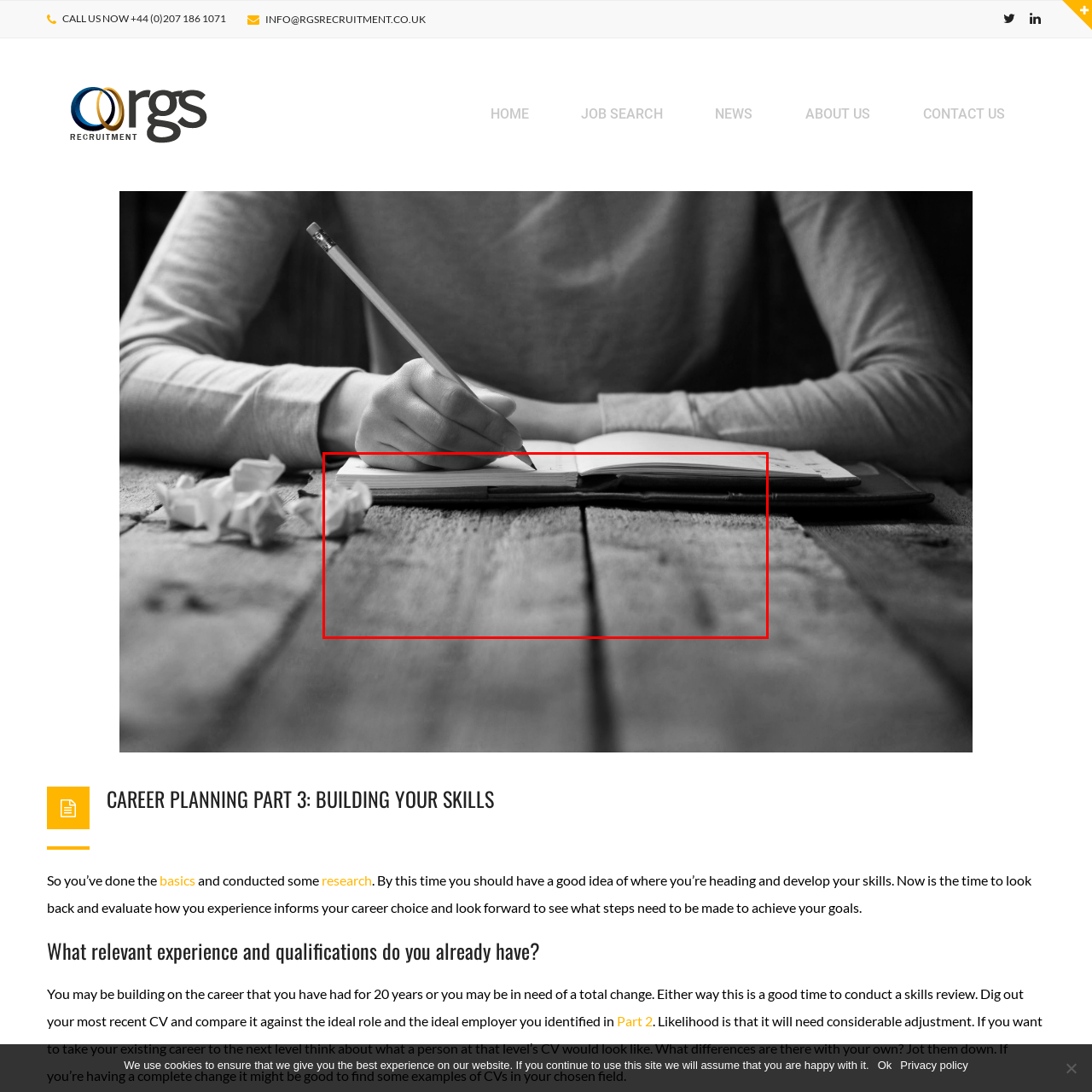Explain thoroughly what is happening in the image that is surrounded by the red box.

The image captures a close-up view of a person's hand holding a pencil as they write in an open notebook. The scene is presented in black and white, enhancing the focus on the act of writing, which symbolizes reflection and creativity. The textured surface of a wooden table serves as the backdrop, accompanied by a crumpled paper ball to the left, suggesting a process of drafting and revising ideas. This image evokes a sense of quiet contemplation and the importance of planning, aligning well with themes of career development and skill-building found in career planning resources.